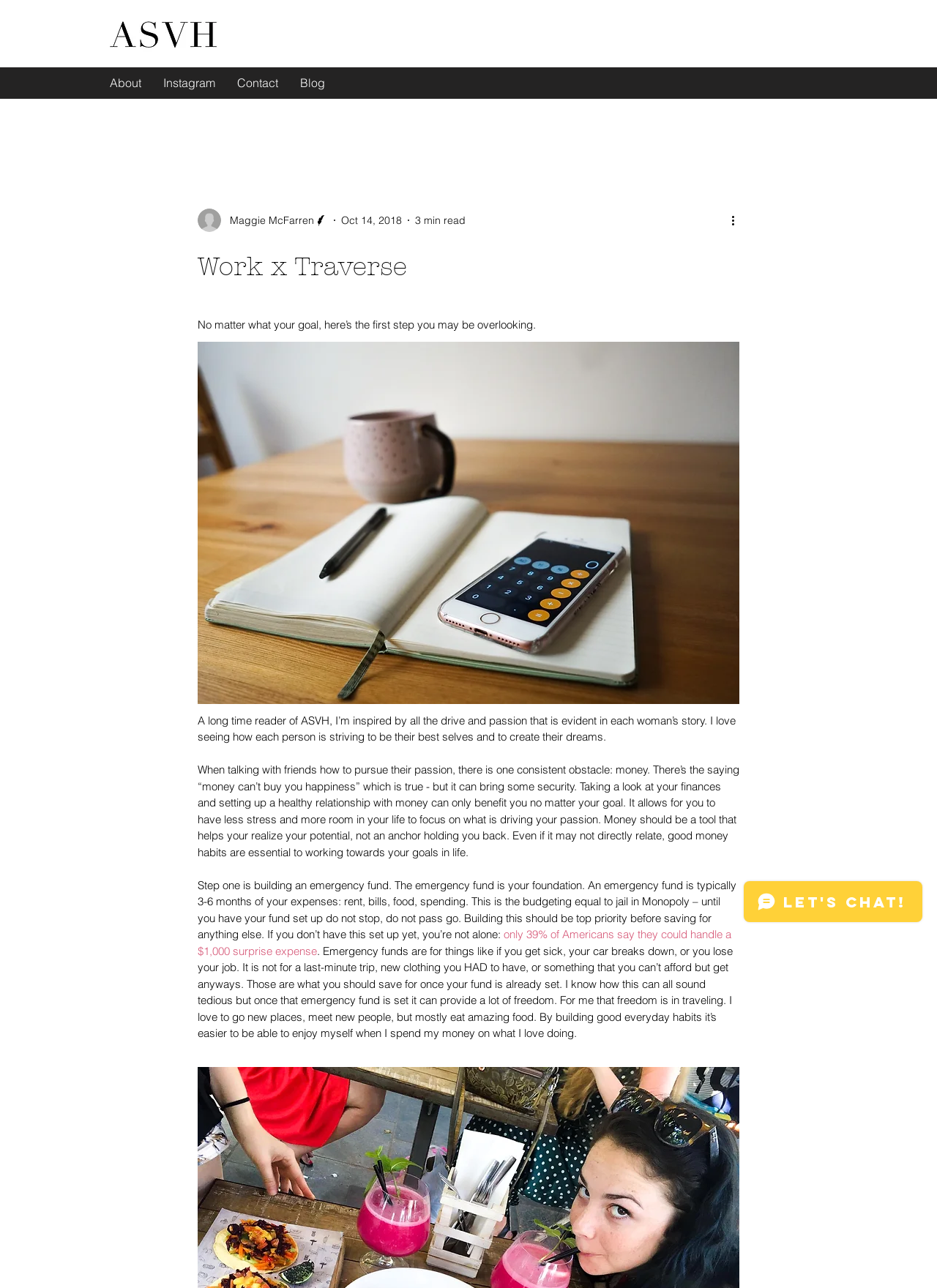Generate a thorough caption that explains the contents of the webpage.

The webpage appears to be a blog post from "A Stronger Version of Her" website. At the top left corner, there is a logo of the website, accompanied by a writer's picture and the writer's name, Maggie McFarren, along with her title, "Writer". The date of the post, "Oct 14, 2018", and the estimated reading time, "3 min read", are also displayed nearby.

Below the logo and writer's information, there is a heading that reads "Work x Traverse". The main content of the blog post starts with a sentence, "No matter what your goal, here’s the first step you may be overlooking." The author shares their inspiration from the drive and passion of the women featured on the website and discusses the importance of having a healthy relationship with money in pursuing one's goals.

The post is divided into paragraphs, with the author explaining how good money habits are essential for achieving one's goals. The author emphasizes the importance of building an emergency fund, which should be the top priority before saving for anything else. The fund should cover 3-6 months of expenses, and the author provides an example of how it can provide freedom and security.

There are also links to other pages on the website, including "About", "Instagram", "Contact", and "Blog", located at the top right corner of the page. Additionally, there is a "More actions" button and an iframe for "Wix Chat" at the bottom right corner of the page.